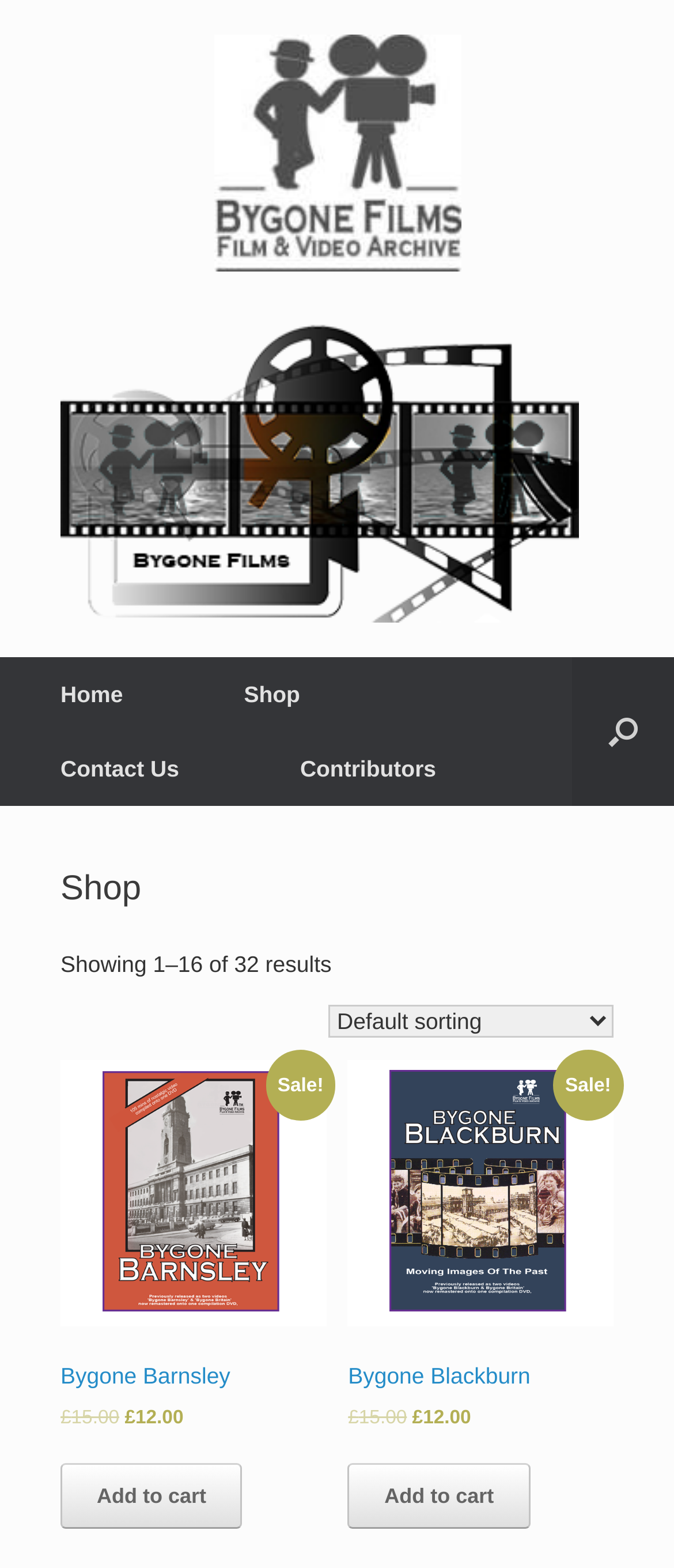Based on the provided description, "Home", find the bounding box of the corresponding UI element in the screenshot.

[0.0, 0.419, 0.272, 0.467]